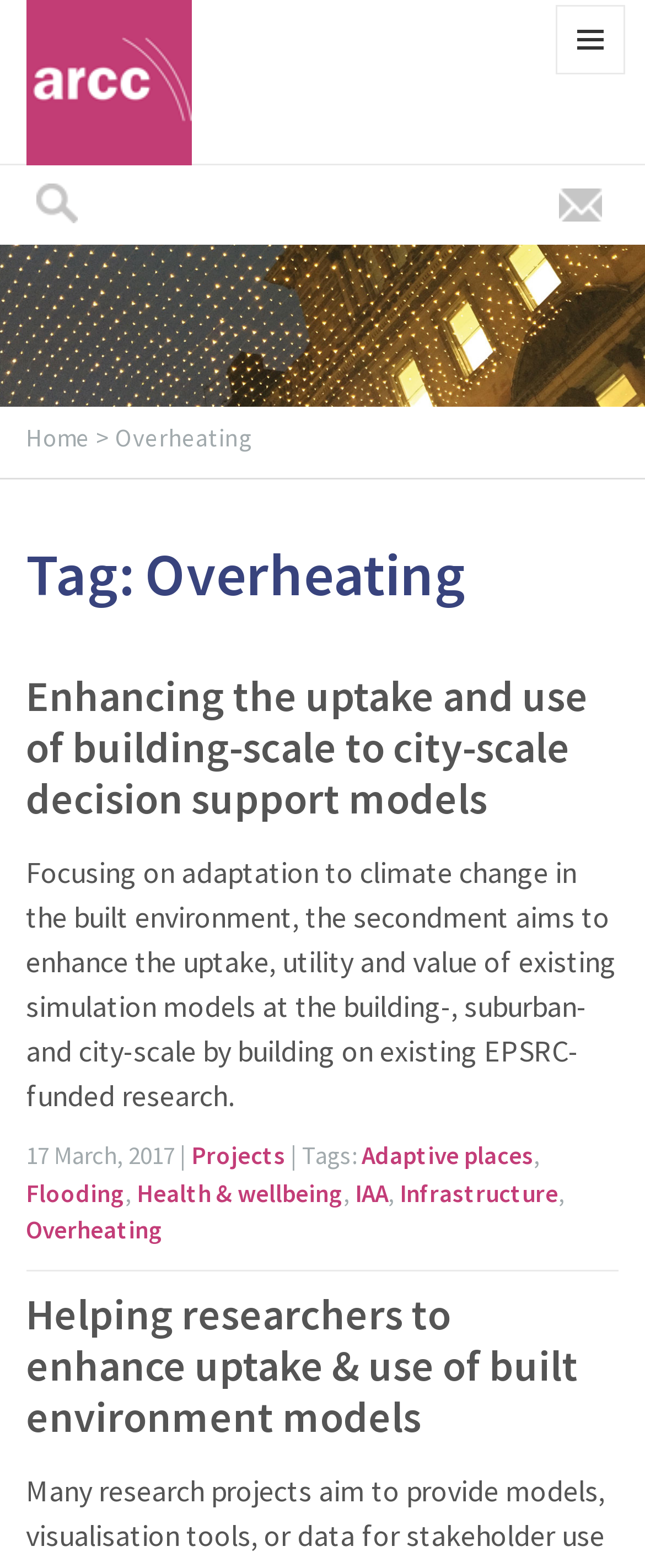Please respond to the question with a concise word or phrase:
What is the search button text?

SEARCH